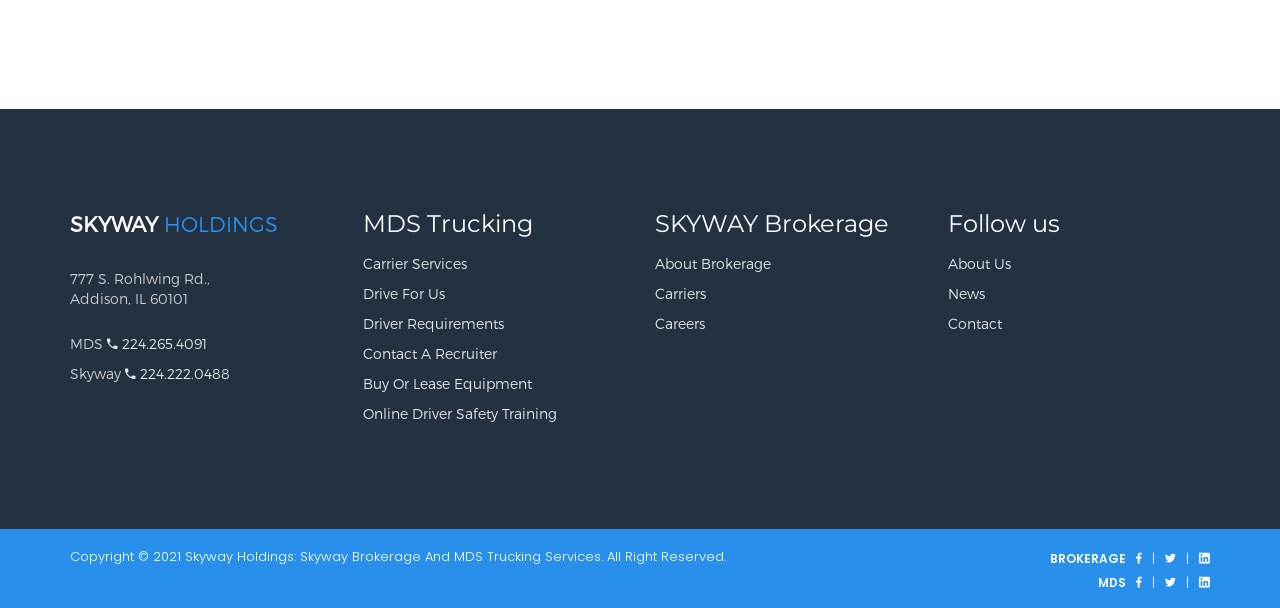Determine the bounding box for the HTML element described here: "Drive for us". The coordinates should be given as [left, top, right, bottom] with each number being a float between 0 and 1.

[0.283, 0.468, 0.347, 0.496]